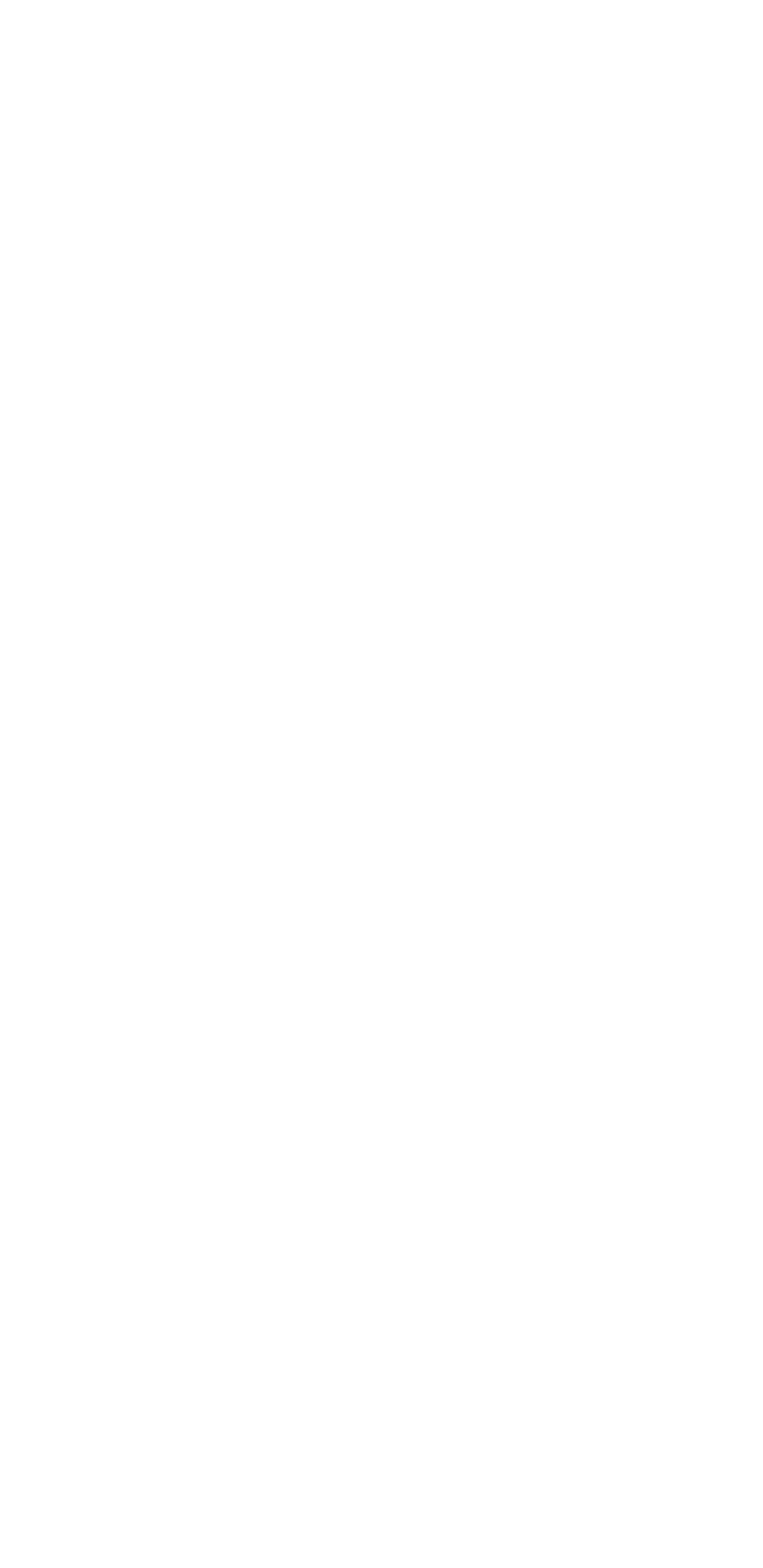What is the rating of GTA Mediation?
Using the information from the image, answer the question thoroughly.

The rating of GTA Mediation can be found on the top of the webpage, where it says '5.0' next to the 'GTA Mediation' image and link.